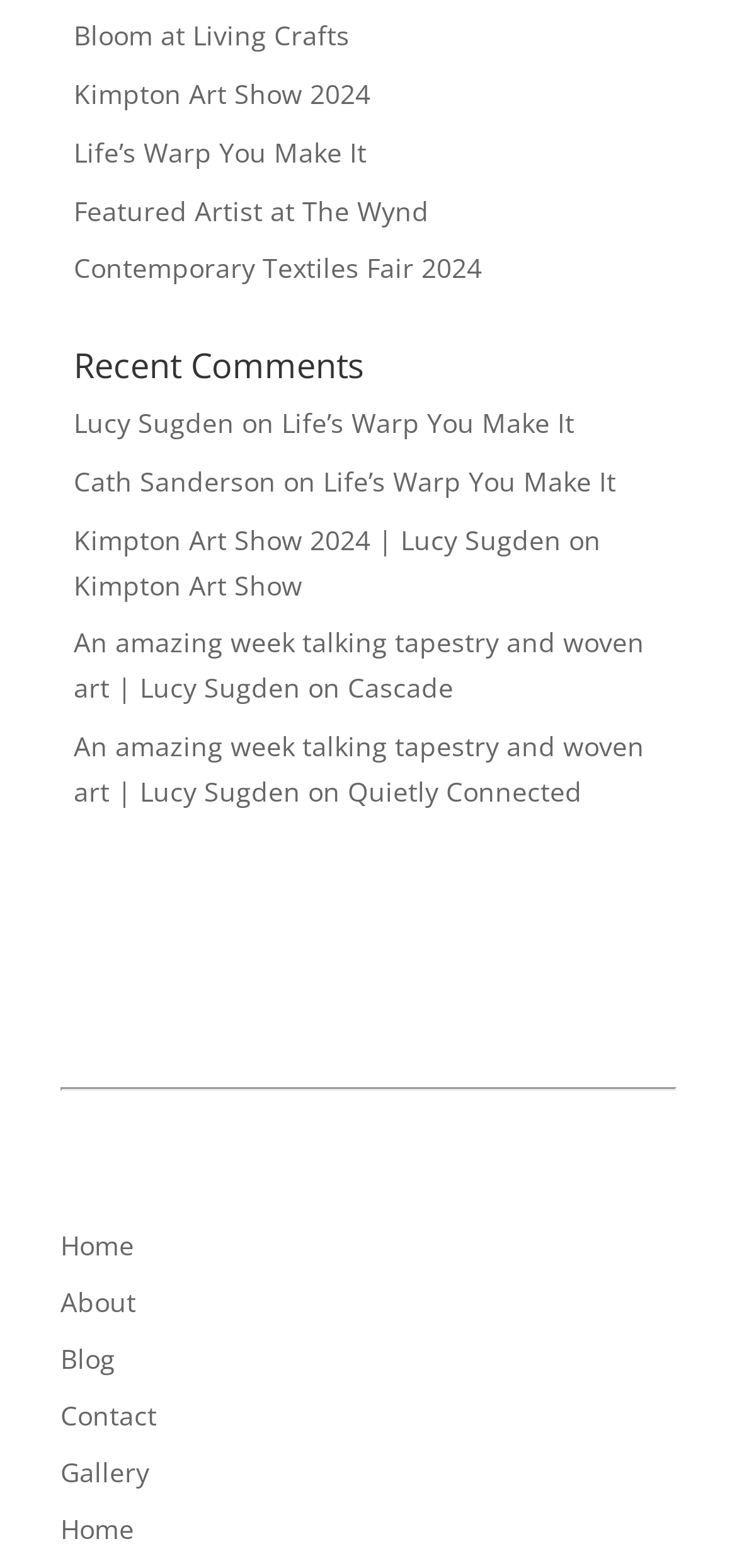Identify the bounding box coordinates for the region of the element that should be clicked to carry out the instruction: "check out the blog". The bounding box coordinates should be four float numbers between 0 and 1, i.e., [left, top, right, bottom].

[0.082, 0.859, 0.156, 0.886]